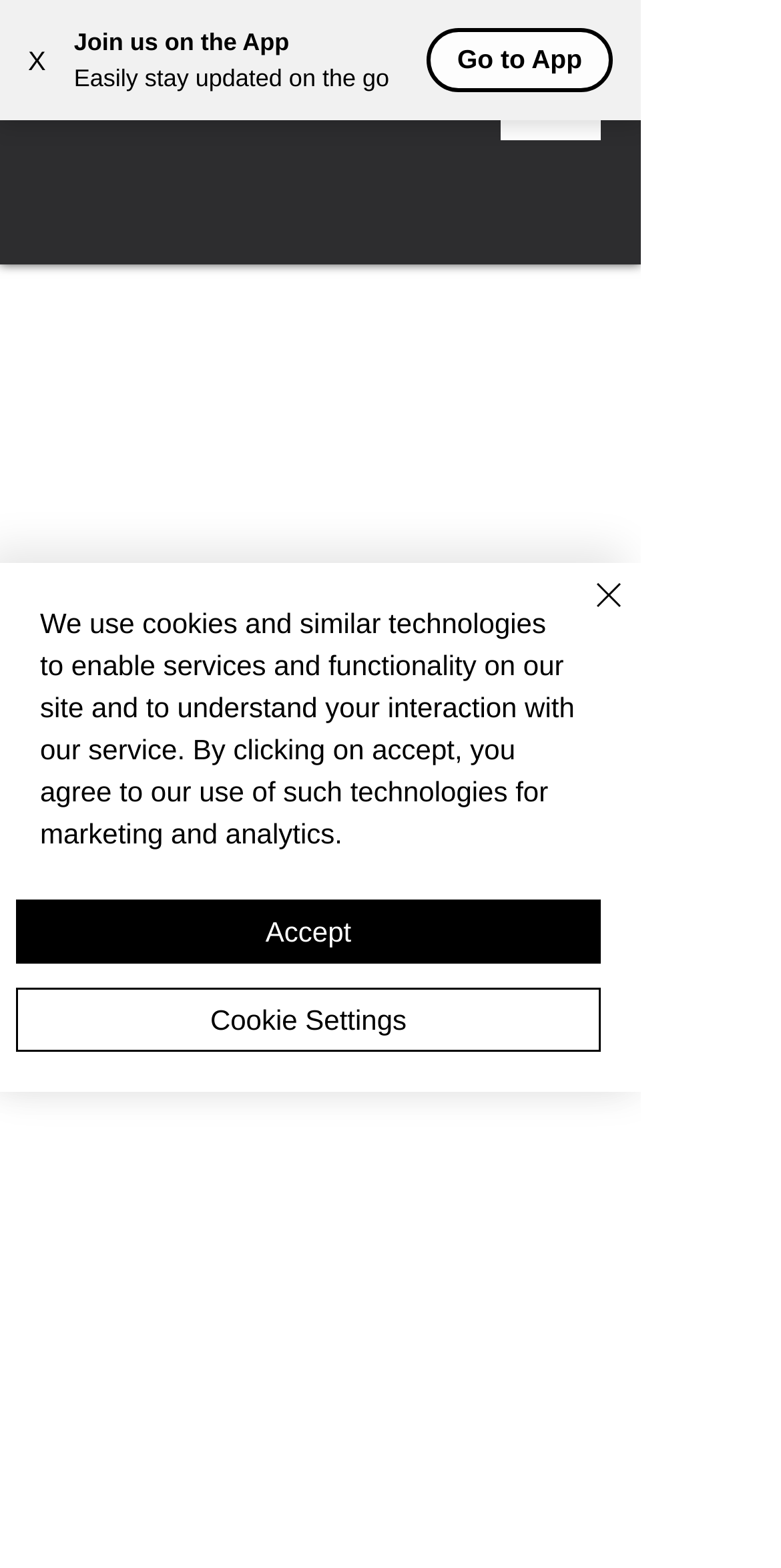From the screenshot, find the bounding box of the UI element matching this description: "Accept". Supply the bounding box coordinates in the form [left, top, right, bottom], each a float between 0 and 1.

[0.021, 0.574, 0.769, 0.615]